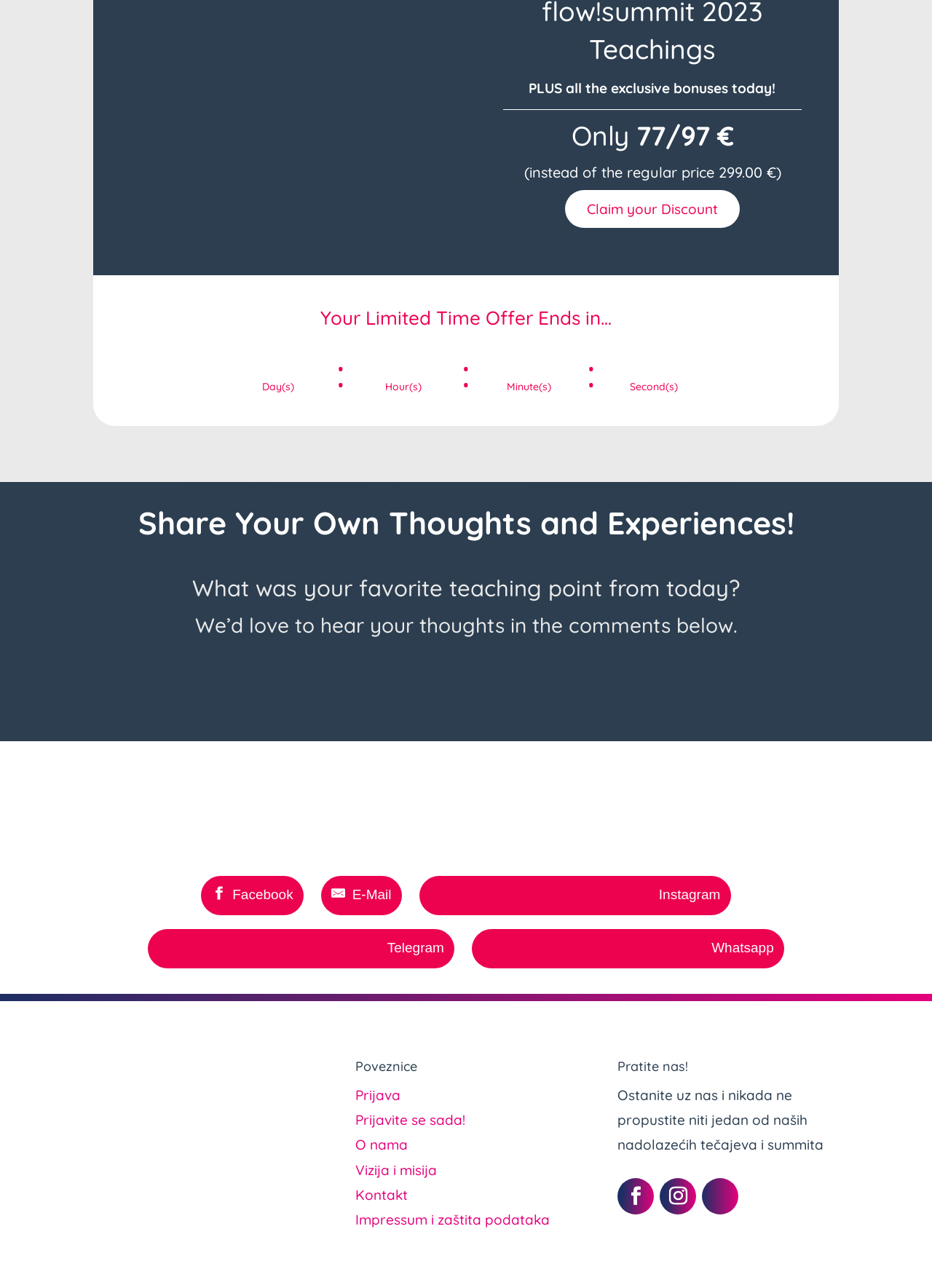Highlight the bounding box coordinates of the element that should be clicked to carry out the following instruction: "Share on Facebook". The coordinates must be given as four float numbers ranging from 0 to 1, i.e., [left, top, right, bottom].

[0.216, 0.68, 0.326, 0.711]